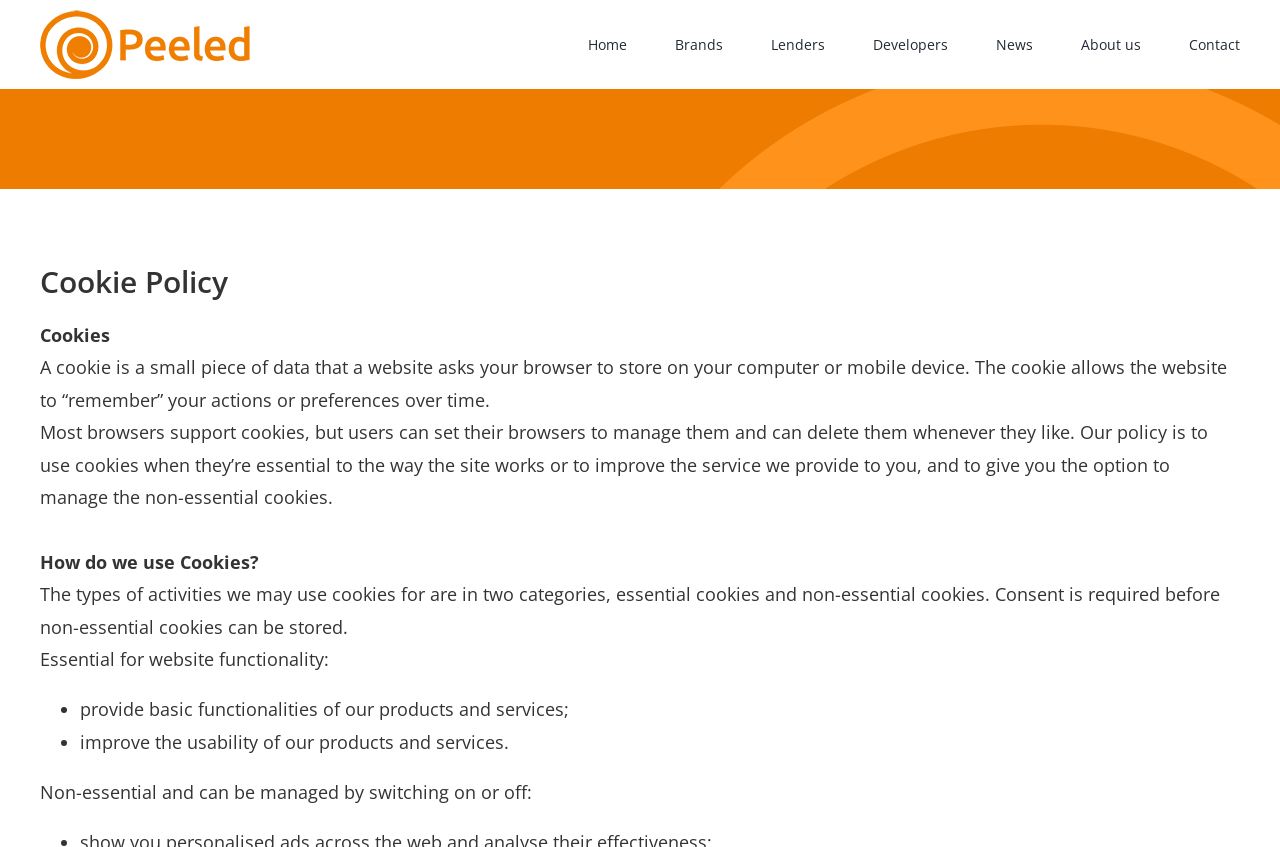Extract the bounding box for the UI element that matches this description: "Contact".

[0.929, 0.0, 0.969, 0.105]